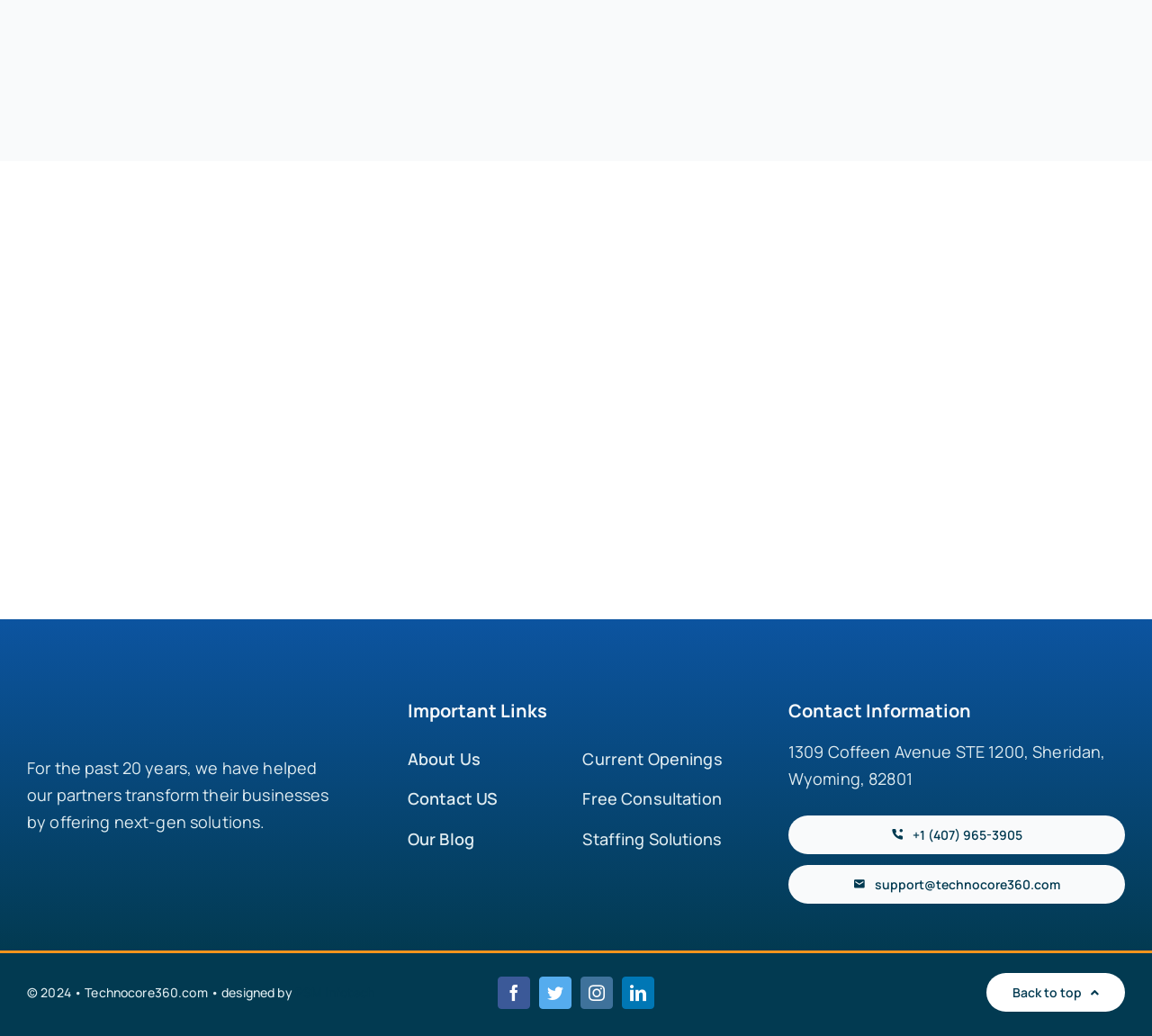Pinpoint the bounding box coordinates of the clickable area needed to execute the instruction: "Click on About Us". The coordinates should be specified as four float numbers between 0 and 1, i.e., [left, top, right, bottom].

[0.354, 0.719, 0.485, 0.747]